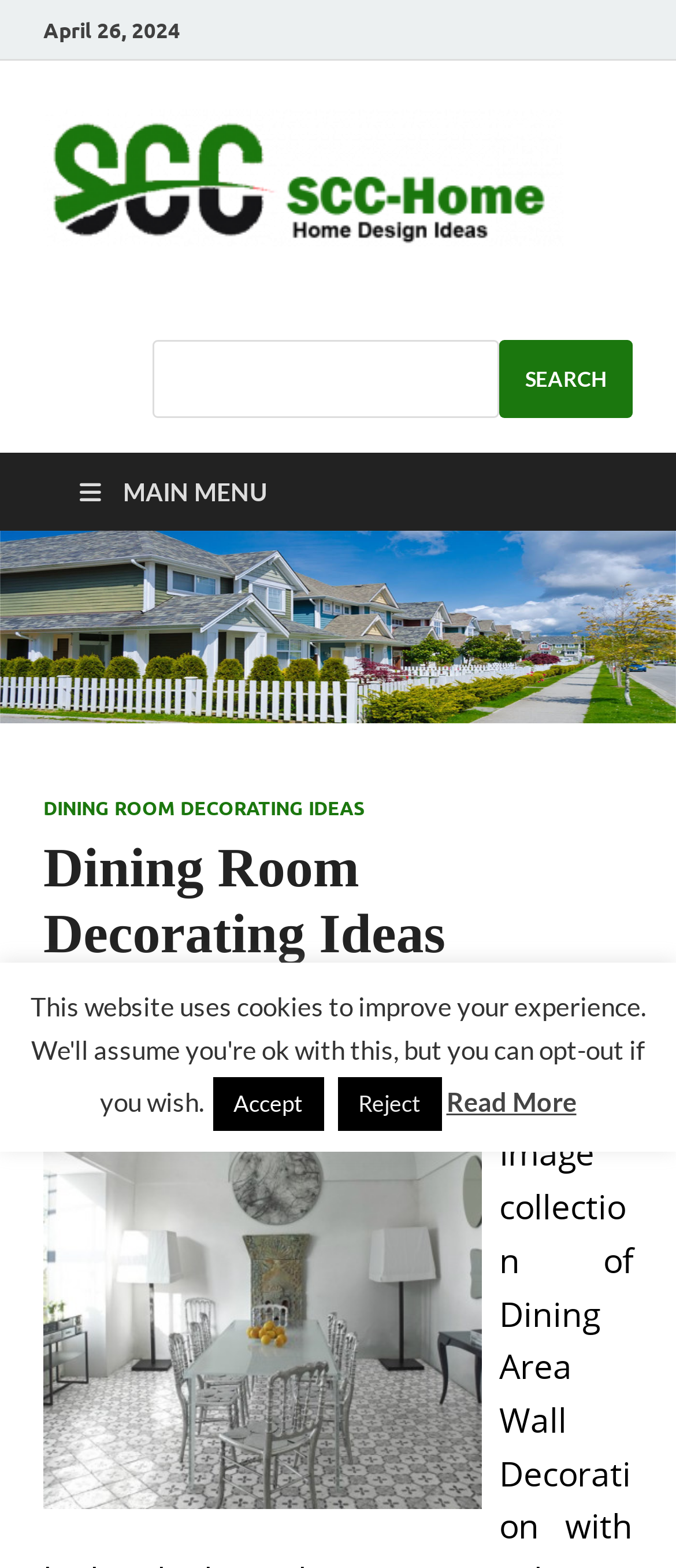Determine the bounding box coordinates of the clickable element to achieve the following action: 'search for something'. Provide the coordinates as four float values between 0 and 1, formatted as [left, top, right, bottom].

[0.226, 0.217, 0.738, 0.267]